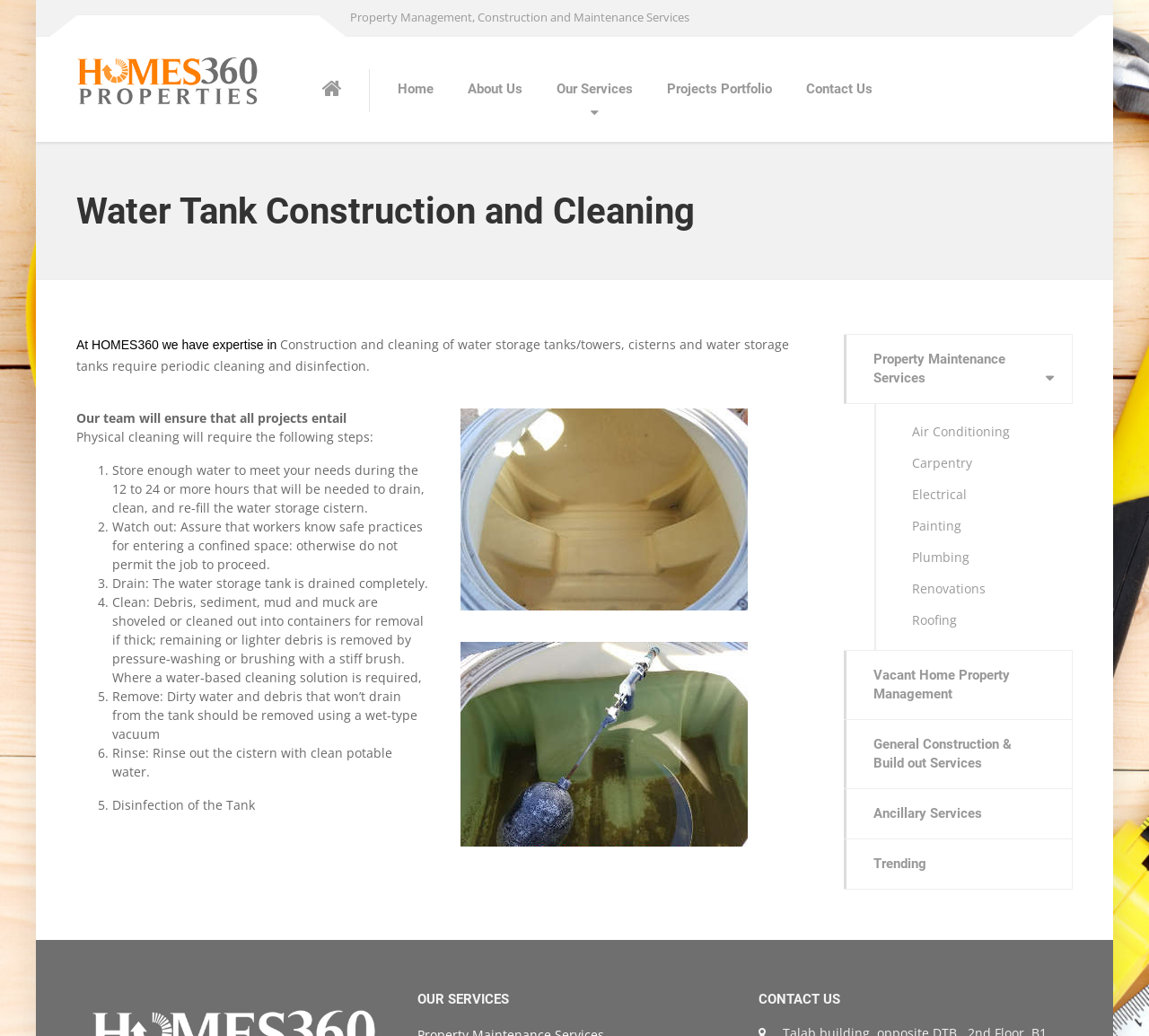Please find the bounding box coordinates of the section that needs to be clicked to achieve this instruction: "Click on the 'Our Services' link".

[0.47, 0.036, 0.566, 0.137]